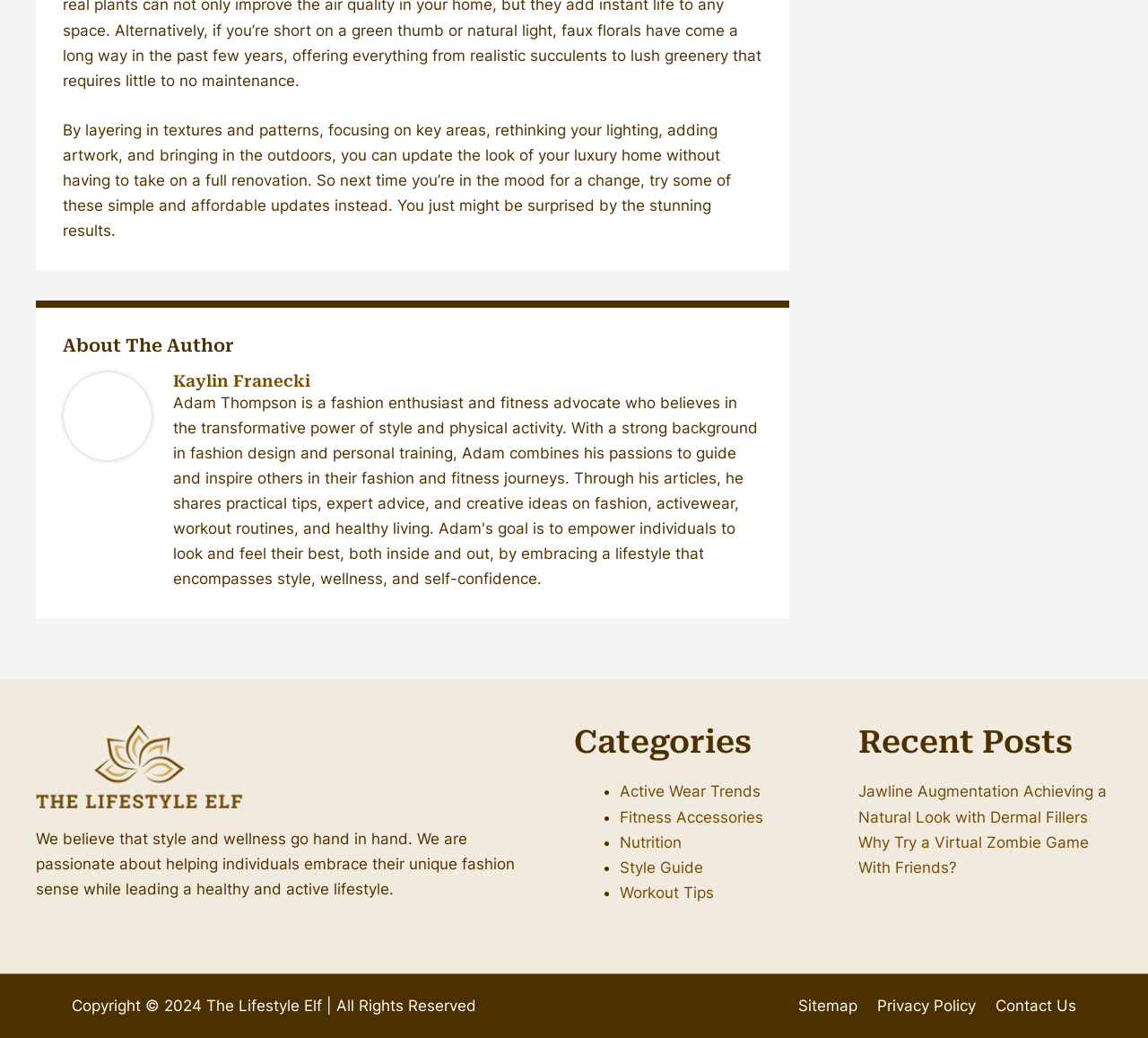What are the categories listed?
Based on the image, respond with a single word or phrase.

Active Wear Trends, Fitness Accessories, Nutrition, Style Guide, Workout Tips